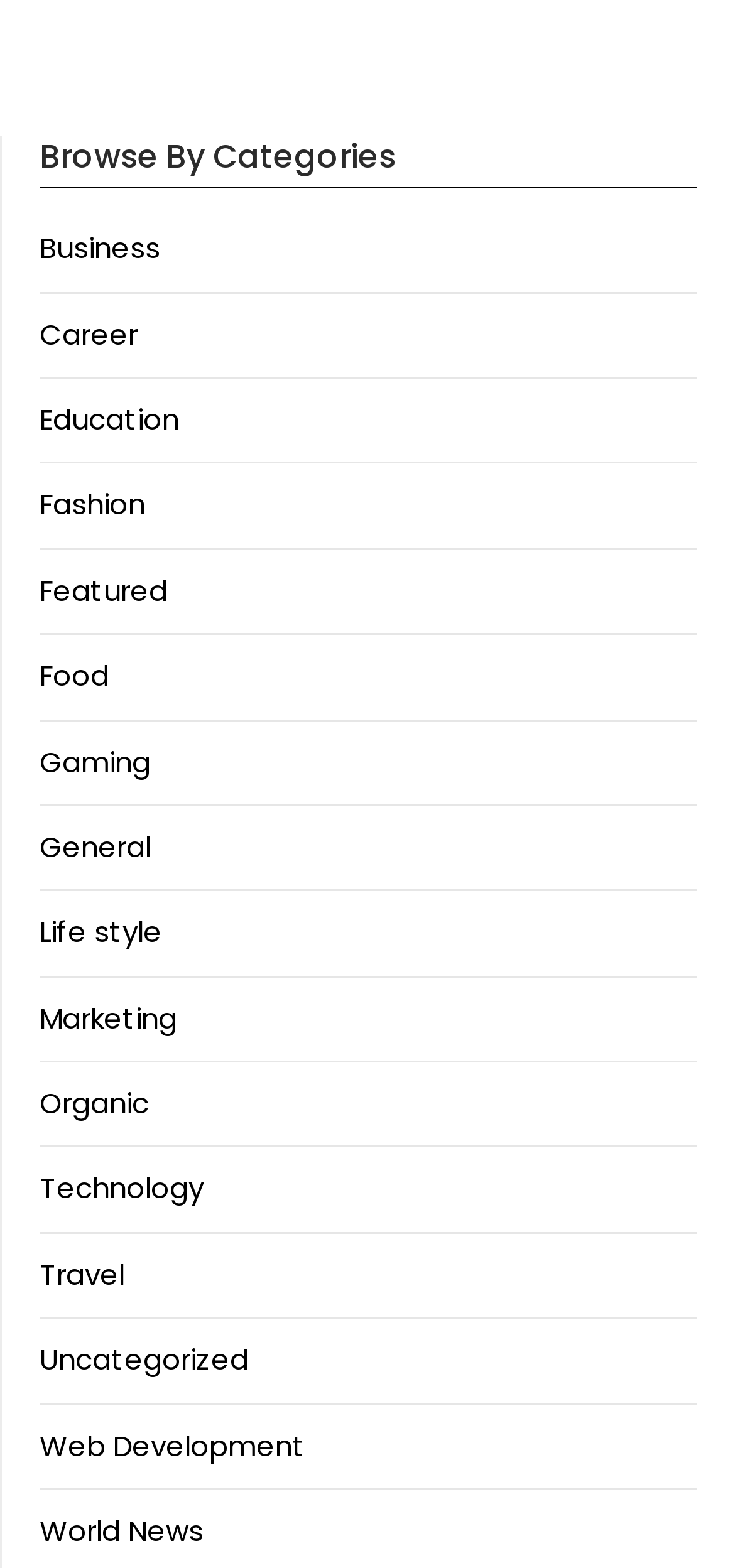Determine the bounding box for the described UI element: "Gaming".

[0.054, 0.473, 0.205, 0.498]